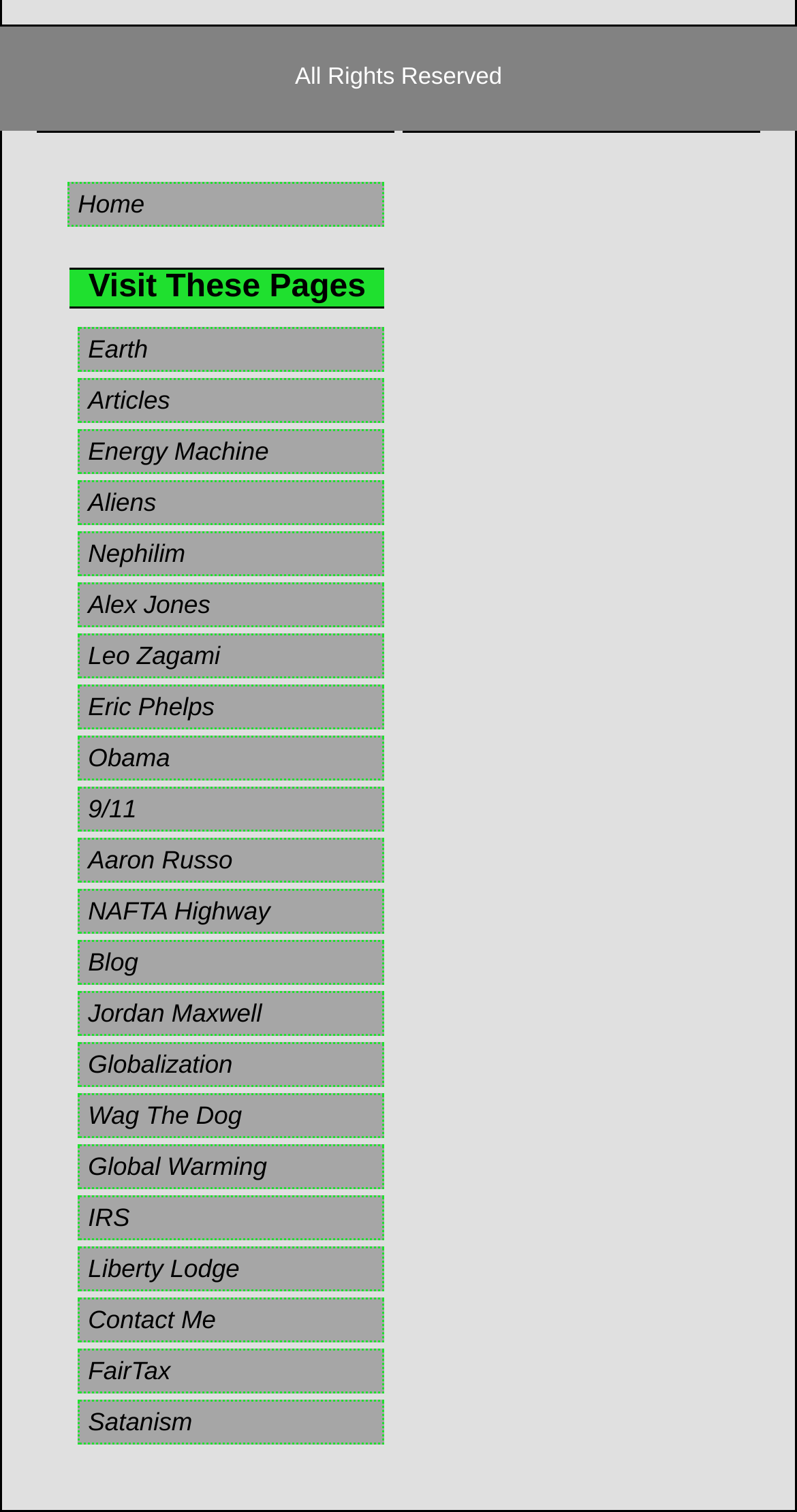Please identify the bounding box coordinates of the clickable area that will fulfill the following instruction: "view blog". The coordinates should be in the format of four float numbers between 0 and 1, i.e., [left, top, right, bottom].

[0.098, 0.622, 0.482, 0.651]